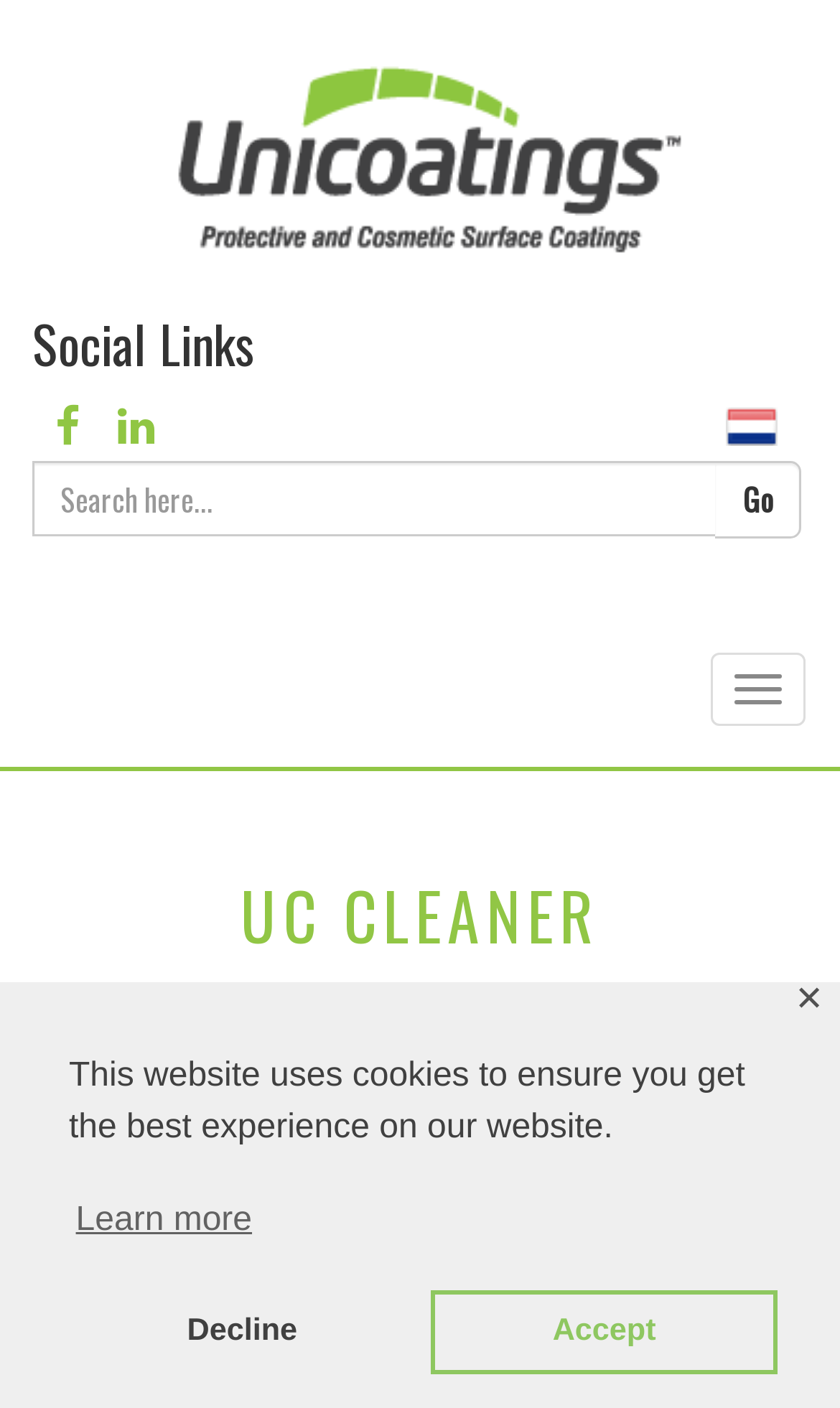Please determine the bounding box coordinates for the element that should be clicked to follow these instructions: "Learn more about cookies".

[0.082, 0.845, 0.926, 0.891]